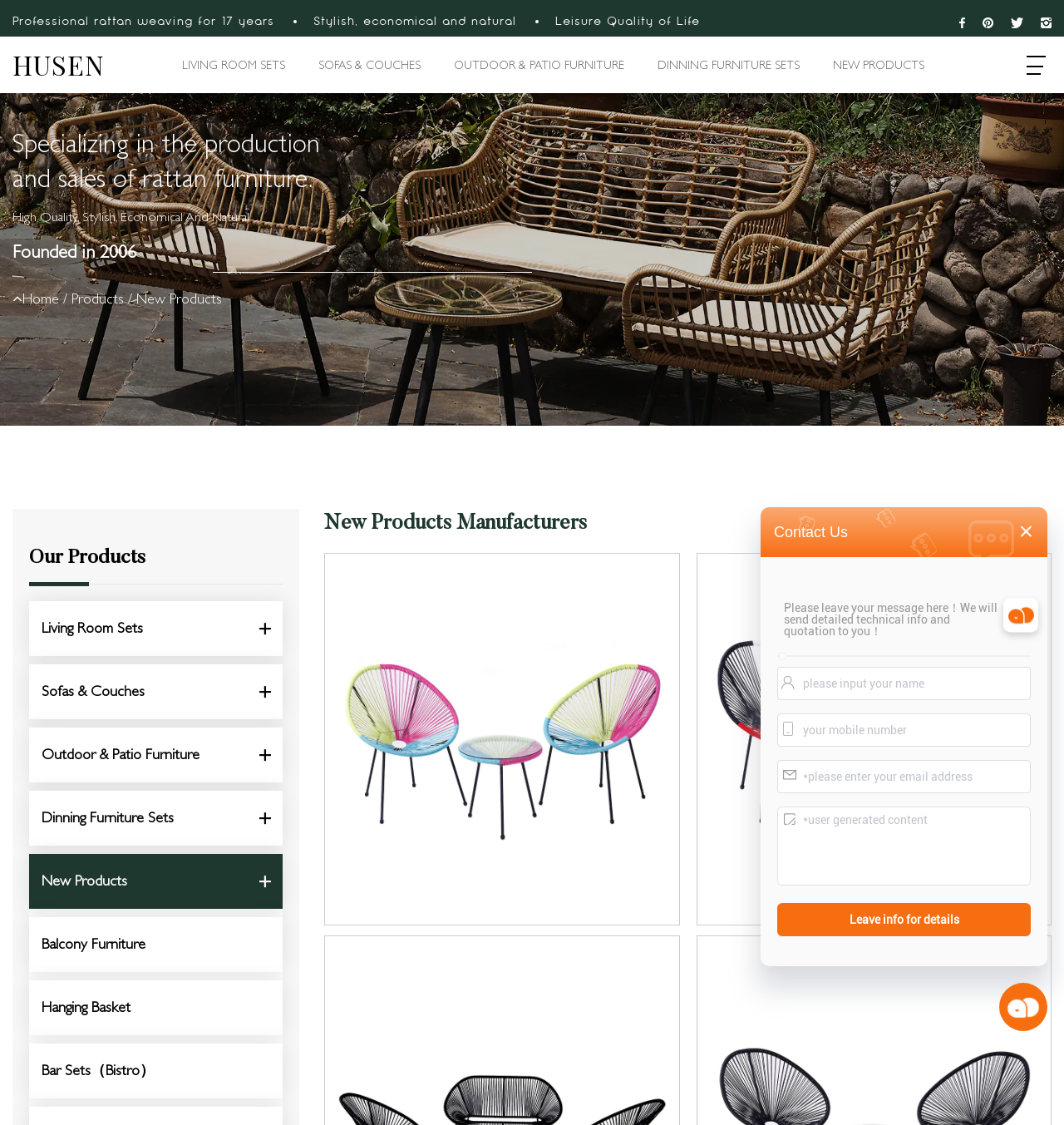Can you find the bounding box coordinates for the element to click on to achieve the instruction: "Enter your name in the input field"?

[0.73, 0.593, 0.969, 0.622]